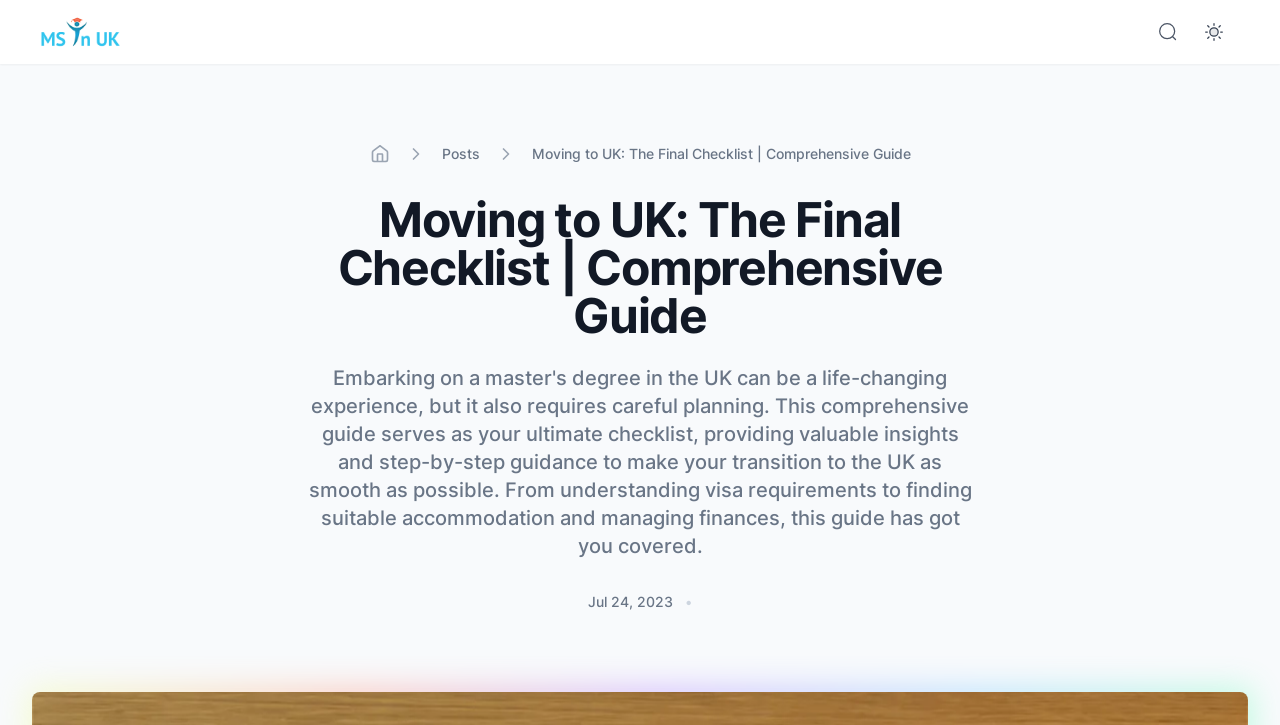Determine the bounding box coordinates of the UI element described by: "Posts".

[0.345, 0.199, 0.375, 0.226]